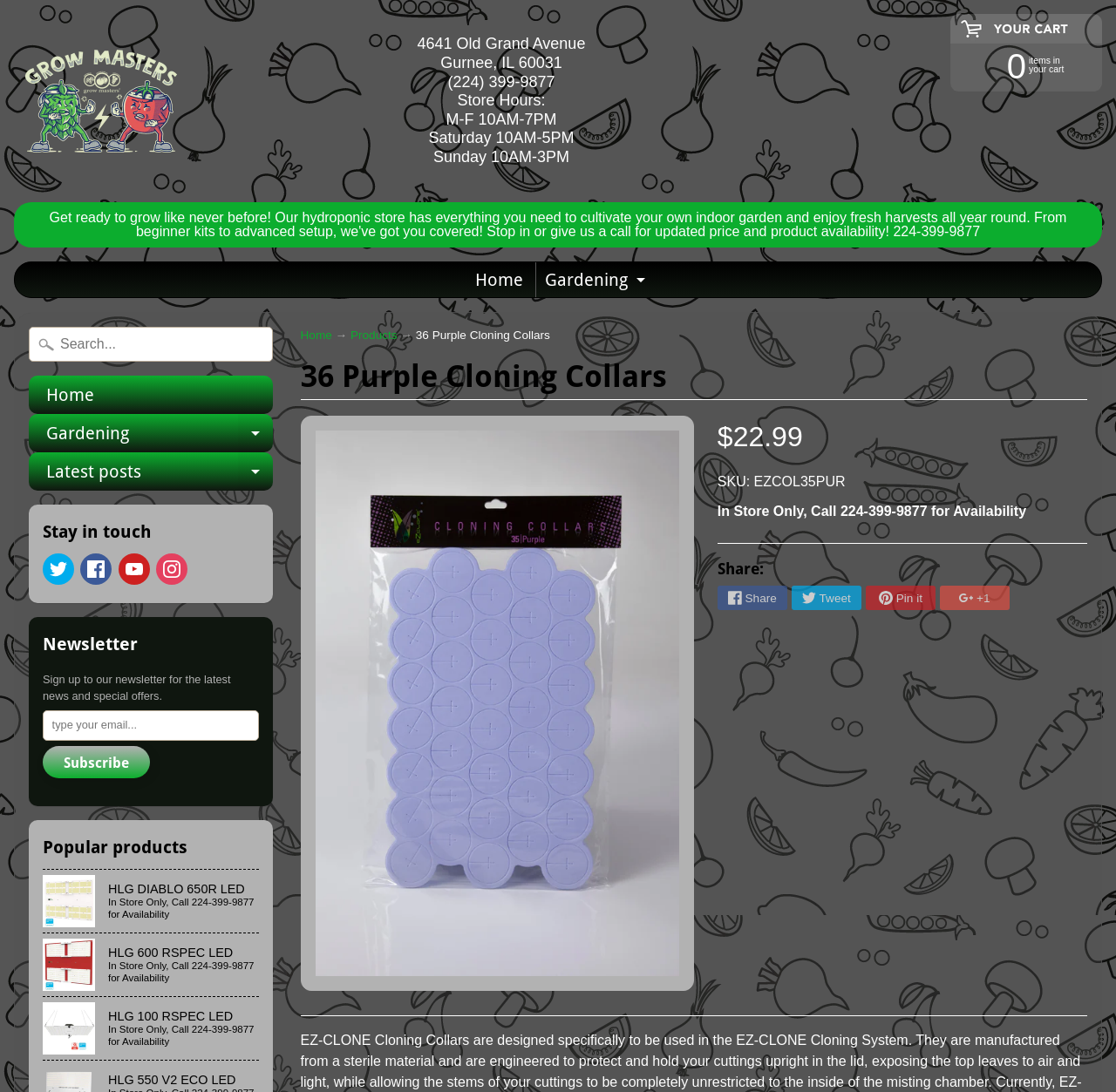Given the description of the UI element: "Home", predict the bounding box coordinates in the form of [left, top, right, bottom], with each value being a float between 0 and 1.

[0.418, 0.24, 0.477, 0.272]